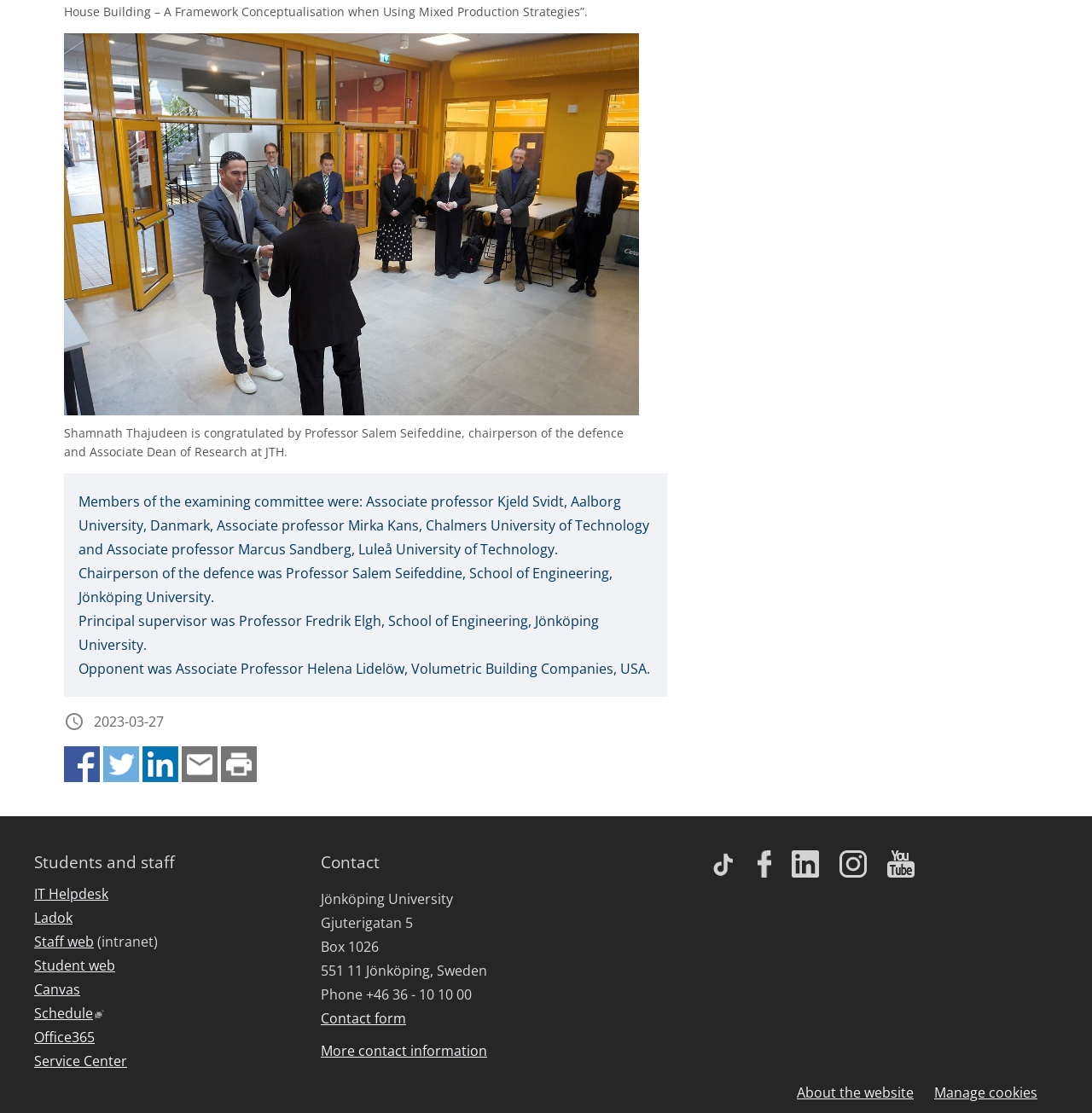Identify the bounding box coordinates of the region that needs to be clicked to carry out this instruction: "Visit the IT Helpdesk". Provide these coordinates as four float numbers ranging from 0 to 1, i.e., [left, top, right, bottom].

[0.031, 0.794, 0.099, 0.815]